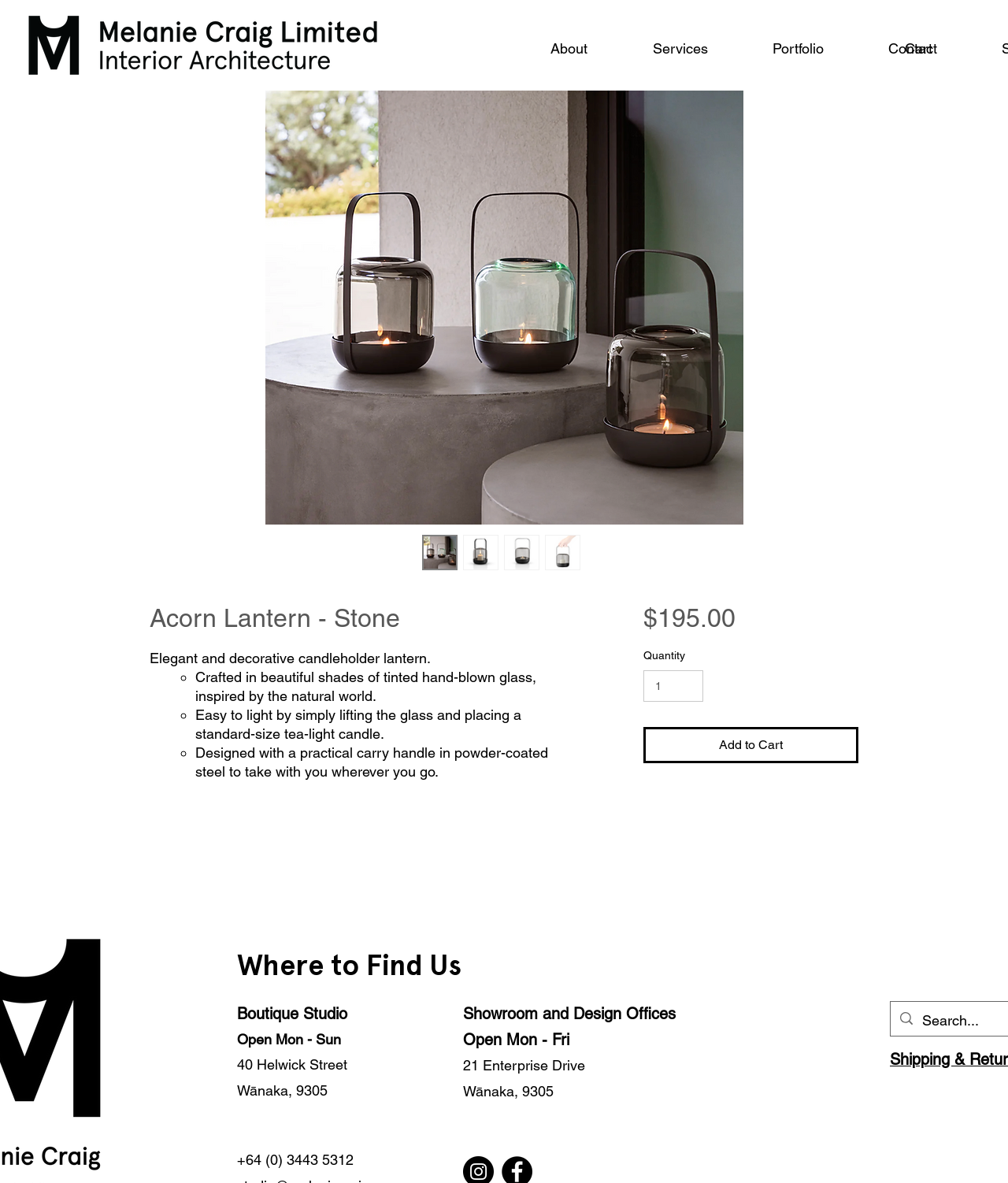Respond to the question below with a single word or phrase:
What is the material used to make the lantern?

tinted hand-blown glass